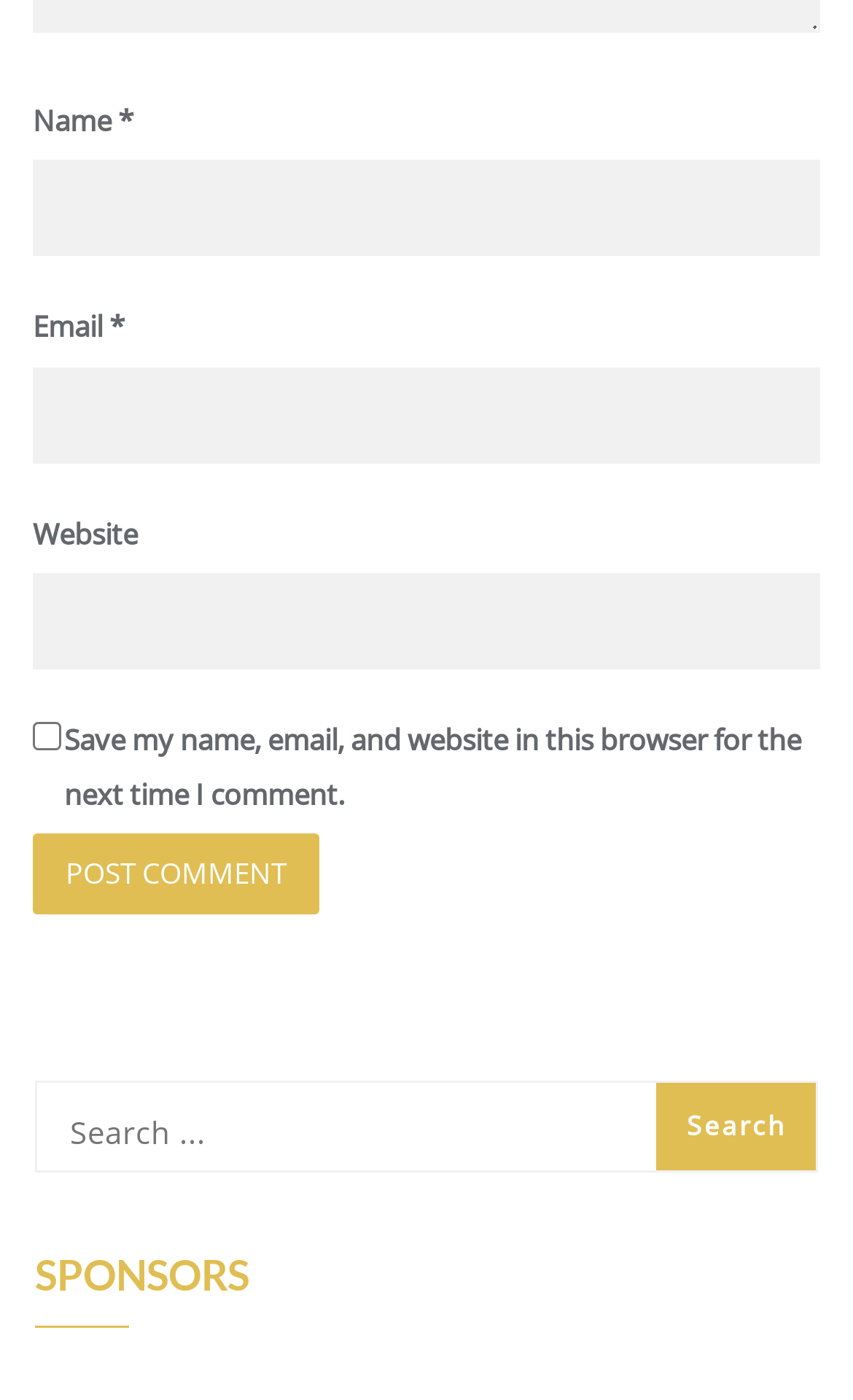What is the purpose of the checkbox?
We need a detailed and meticulous answer to the question.

The checkbox has a label 'Save my name, email, and website in this browser for the next time I comment.' which indicates its purpose is to save the user's comment information for future use.